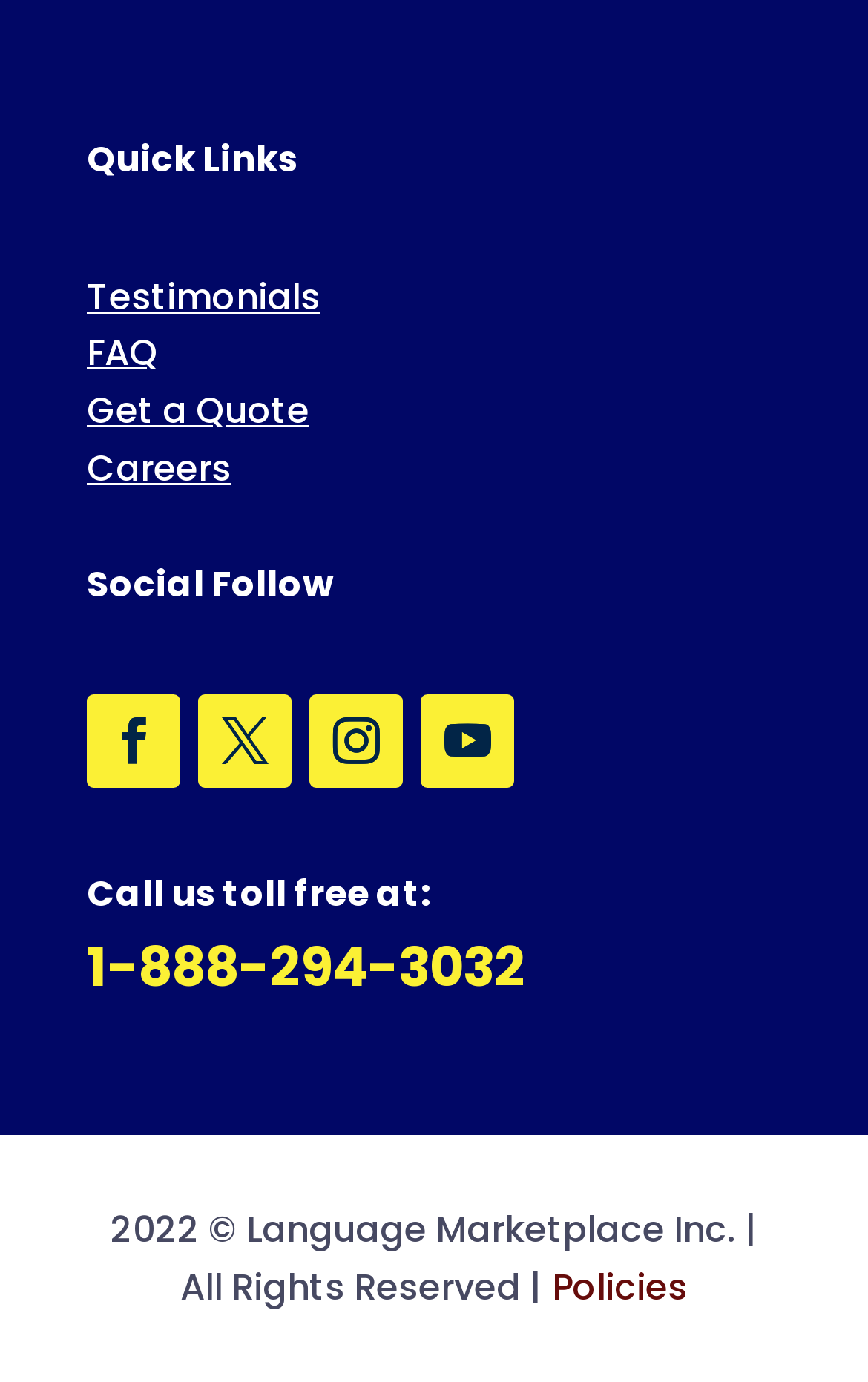Locate the bounding box coordinates of the clickable area to execute the instruction: "Get a quote". Provide the coordinates as four float numbers between 0 and 1, represented as [left, top, right, bottom].

[0.1, 0.279, 0.356, 0.316]